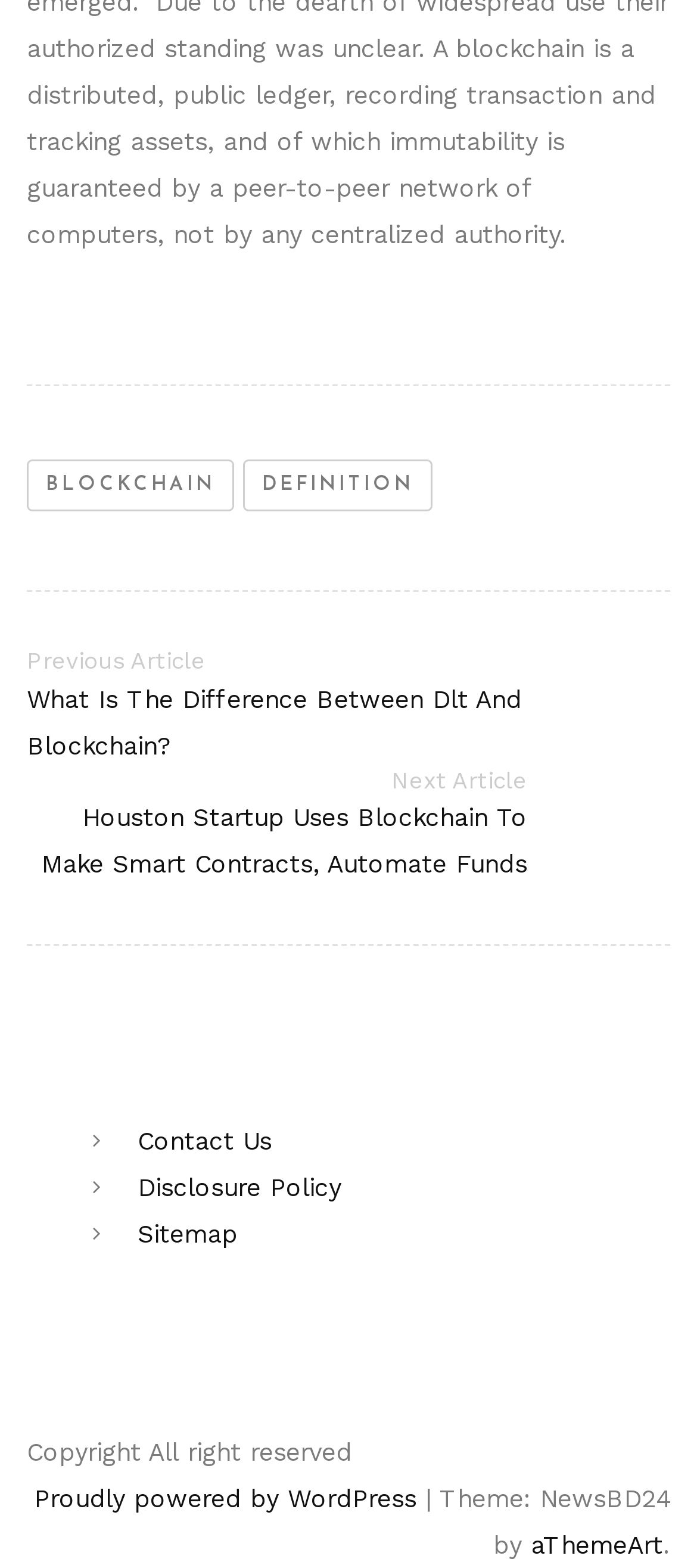What is the theme of the website?
Please respond to the question with a detailed and informative answer.

I found a StaticText element with the text '| Theme: NewsBD24 by', which suggests that the theme of the website is NewsBD24.